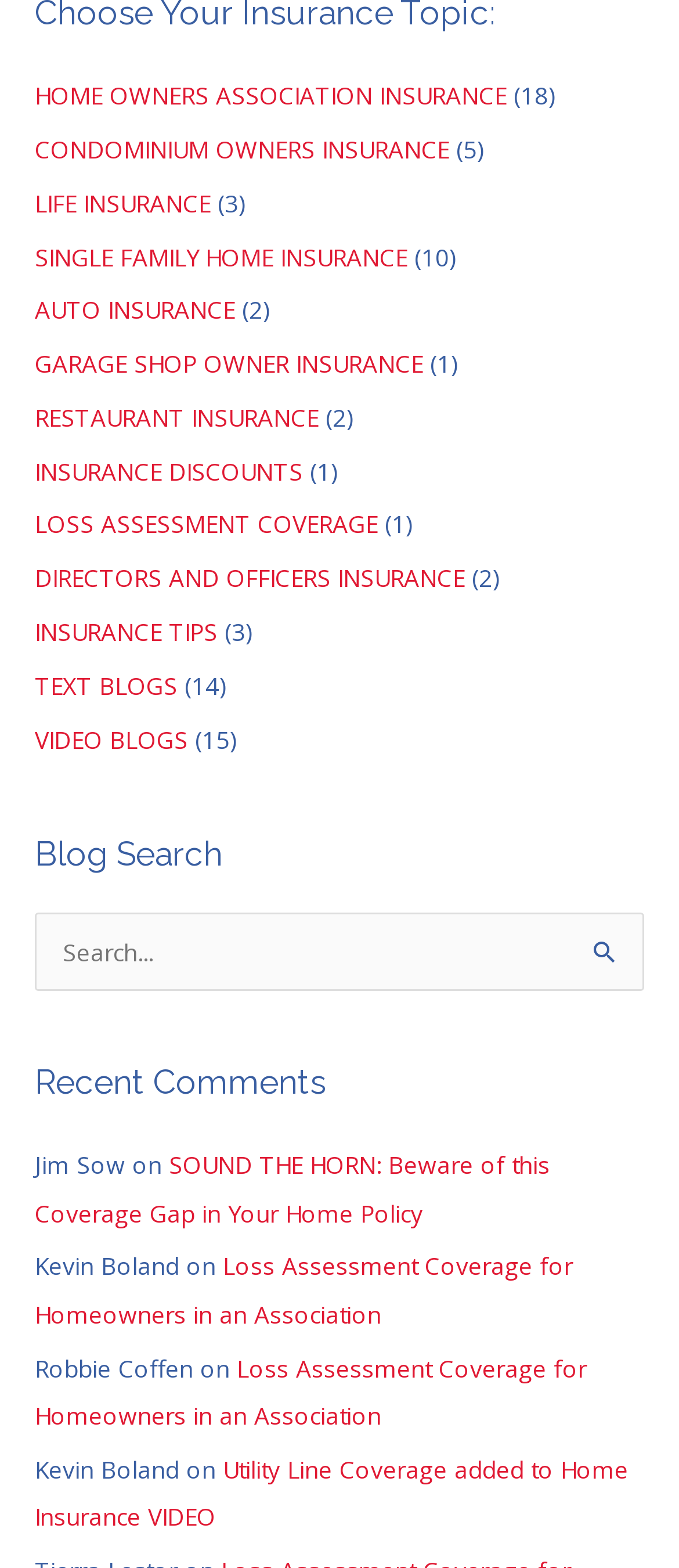What is the purpose of the search box?
Based on the content of the image, thoroughly explain and answer the question.

I looked at the search box and its surrounding elements, including the heading 'Blog Search' and the StaticText 'Search for:', and concluded that the search box is intended for searching blog posts.